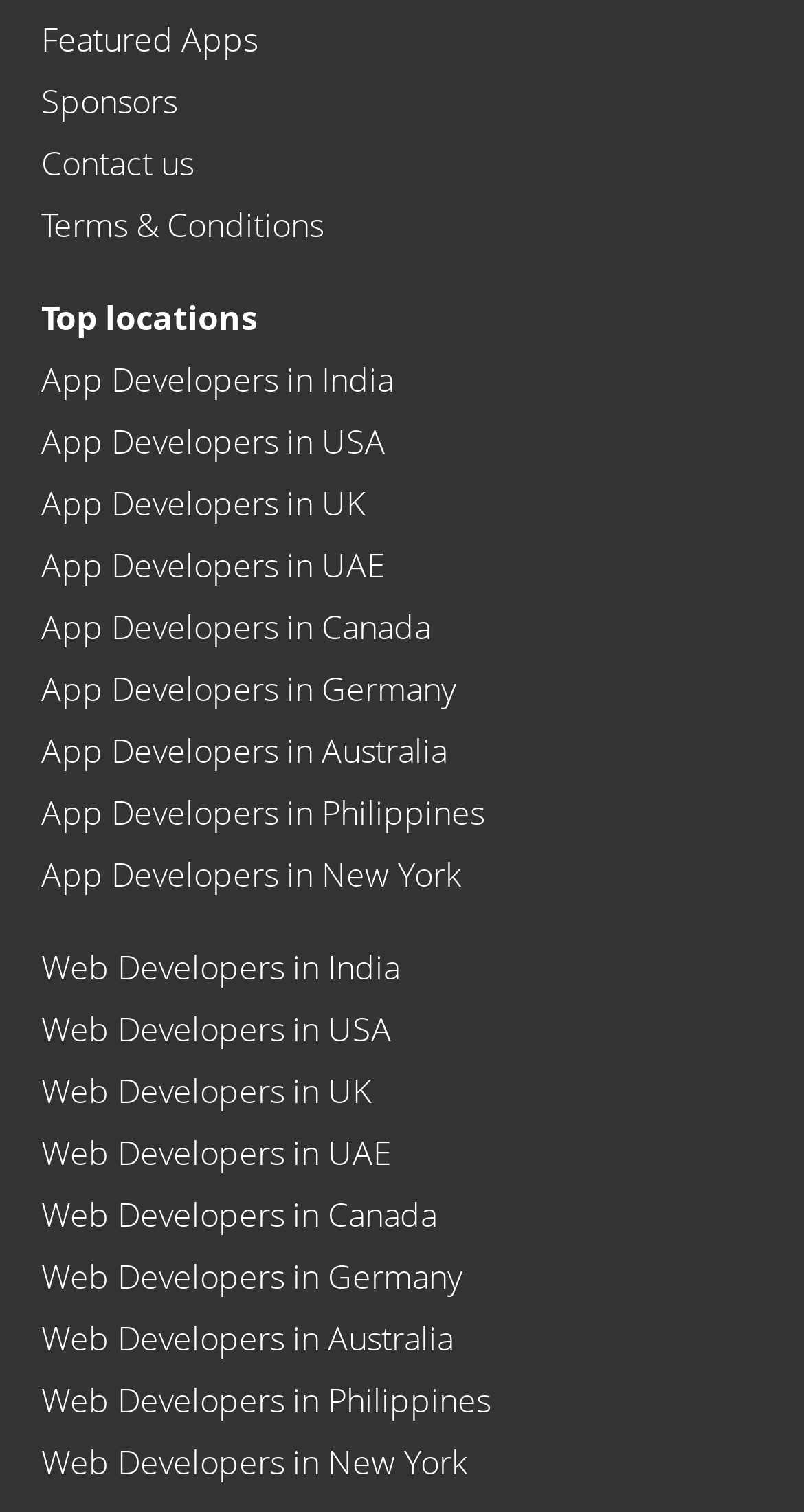Find the bounding box coordinates of the element you need to click on to perform this action: 'Explore web developers in USA'. The coordinates should be represented by four float values between 0 and 1, in the format [left, top, right, bottom].

[0.051, 0.665, 0.5, 0.695]